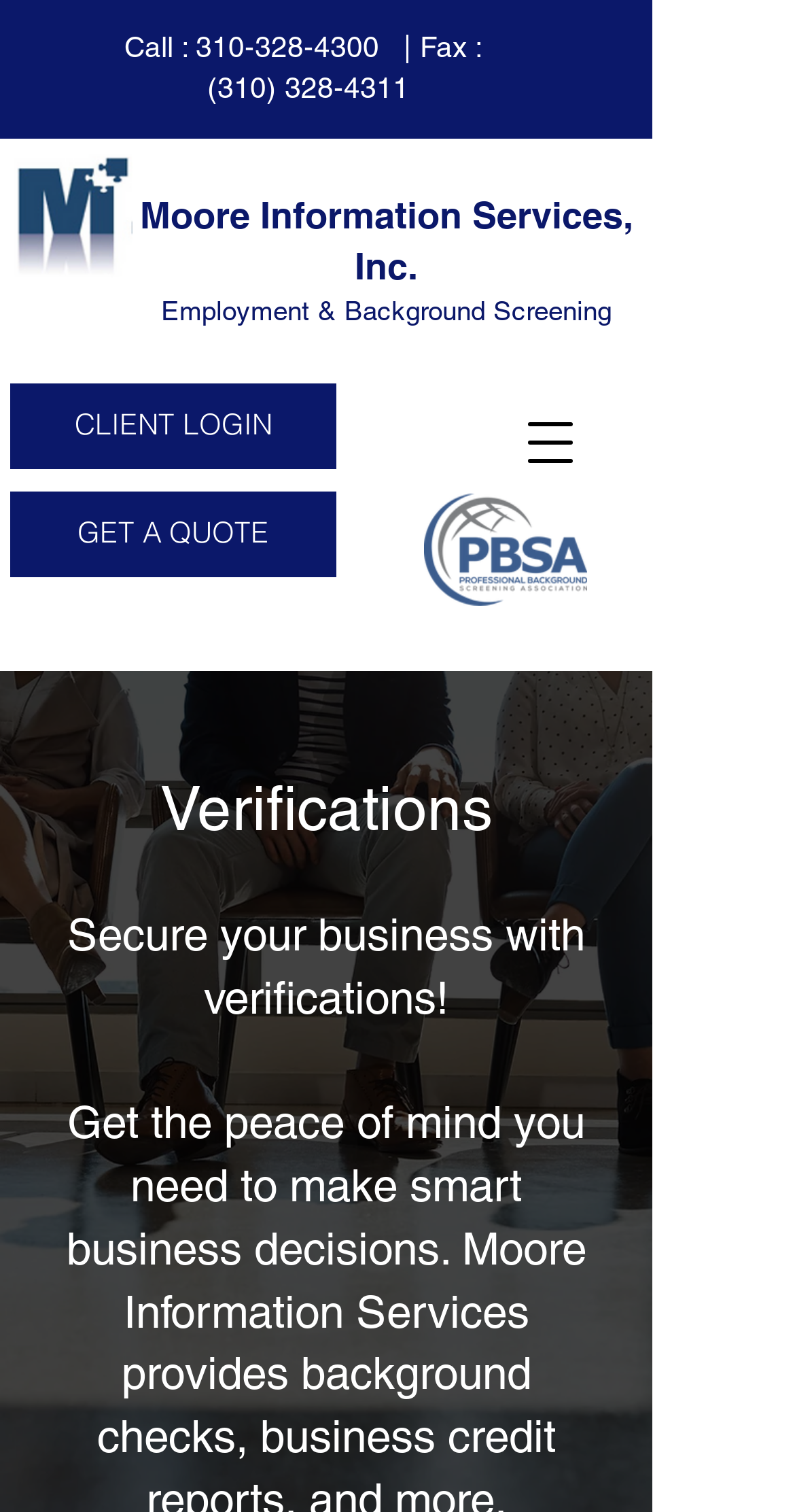Can you locate the main headline on this webpage and provide its text content?

Employment & Background Screening